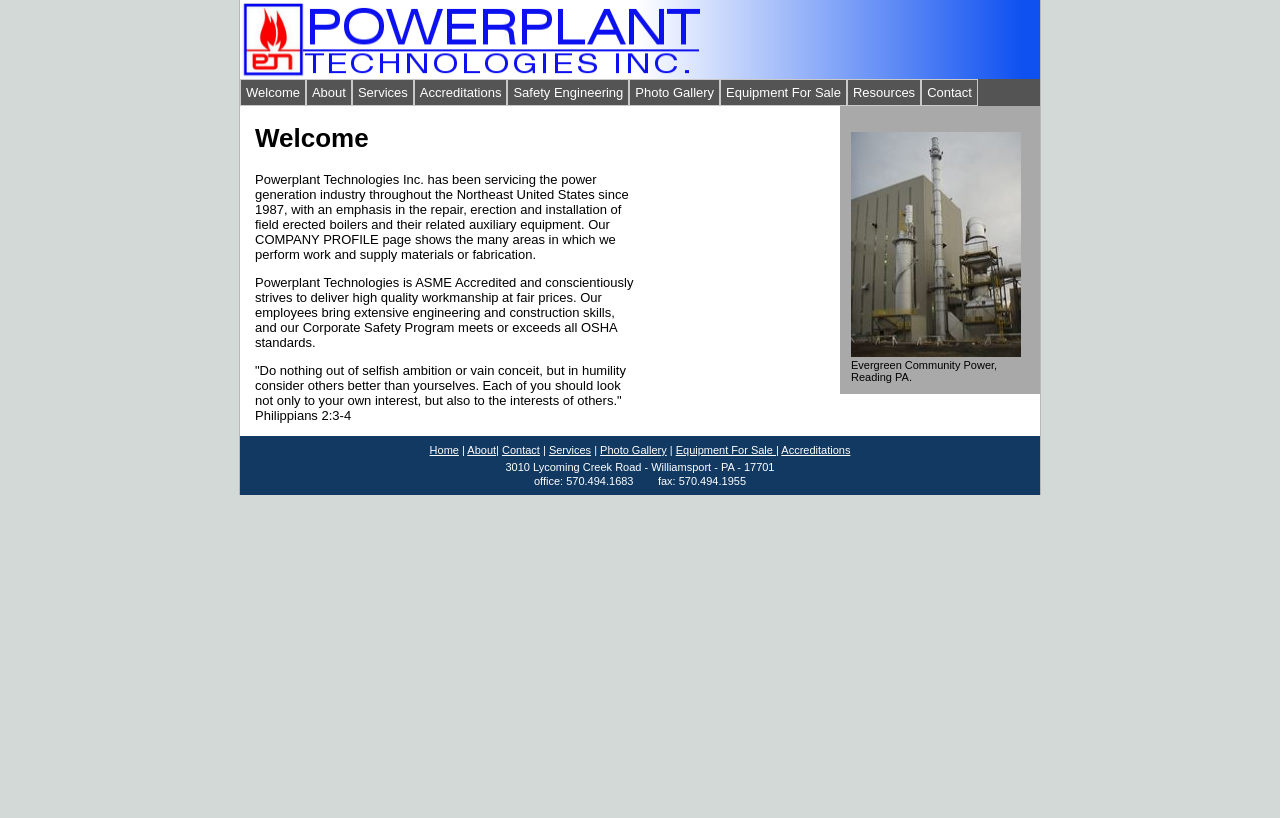Locate the bounding box of the UI element with the following description: "Equipment For Sale".

[0.528, 0.543, 0.606, 0.557]